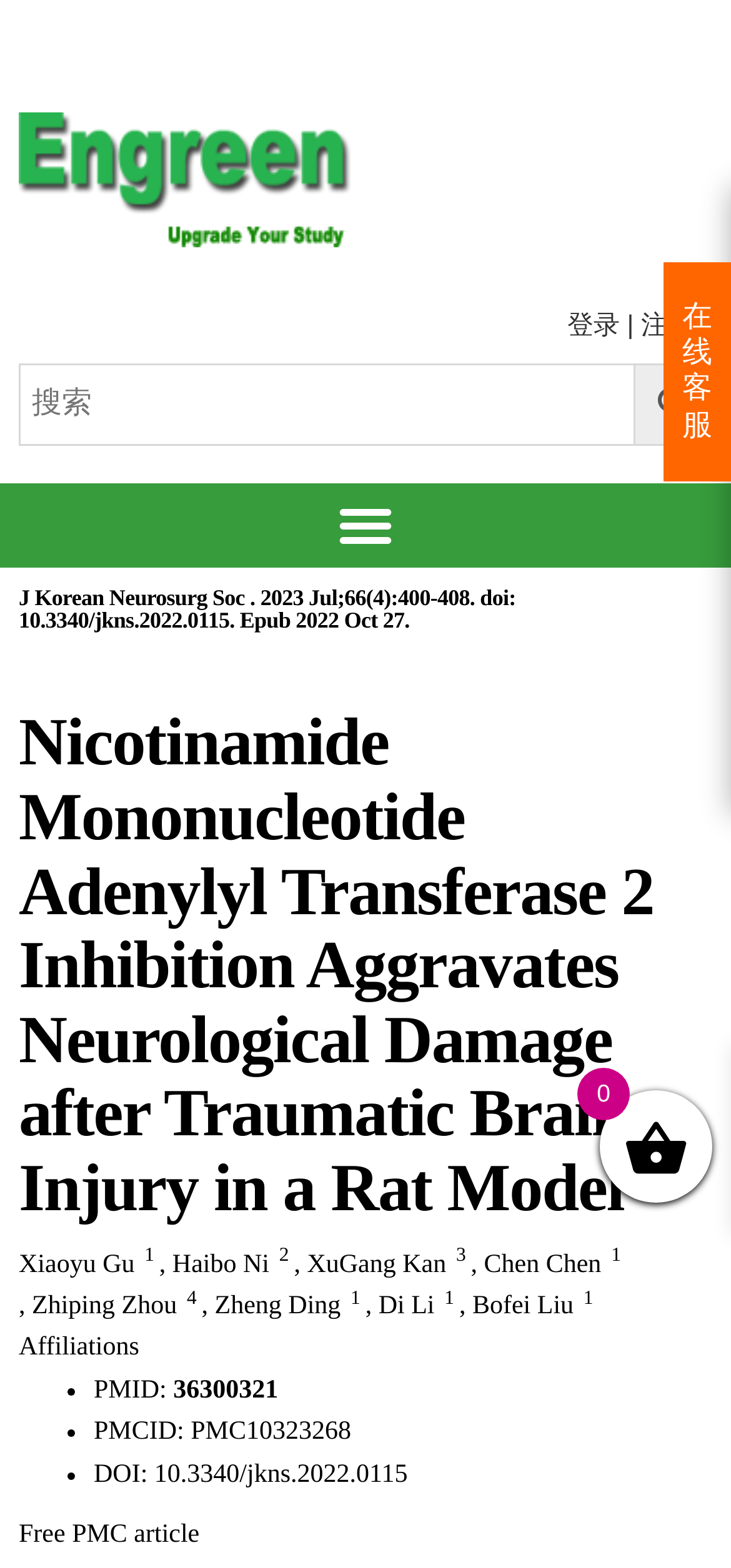Using the description: "parent_node: 搜索 name="s" placeholder="搜索"", identify the bounding box of the corresponding UI element in the screenshot.

[0.026, 0.232, 0.869, 0.285]